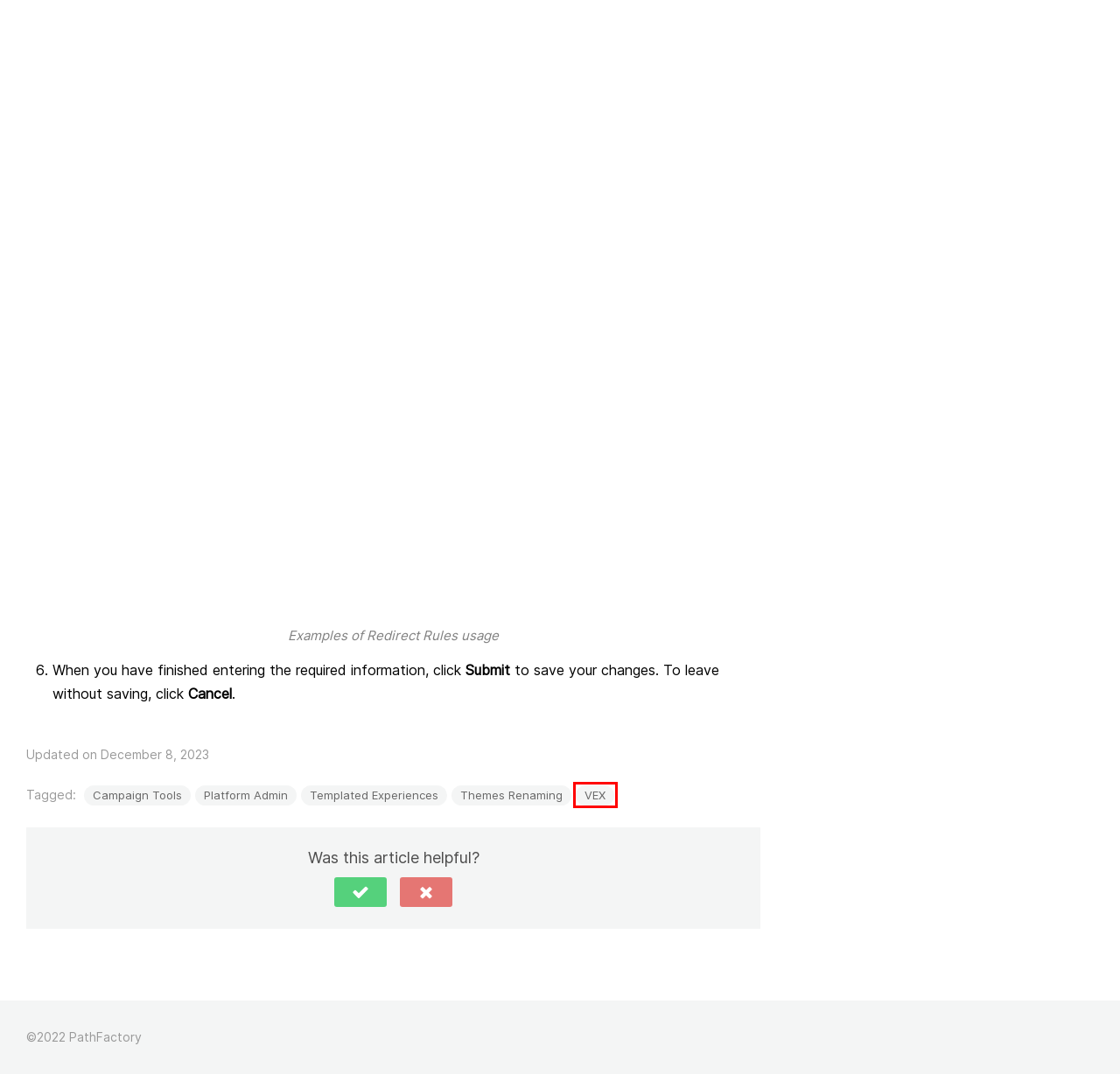Given a webpage screenshot with a red bounding box around a particular element, identify the best description of the new webpage that will appear after clicking on the element inside the red bounding box. Here are the candidates:
A. Campaign Tools Archives - PathFactory
B. Nook Home Page - PathFactory
C. Themes Renaming Archives - PathFactory
D. Release Notes Archives - PathFactory
E. Platform Admin Archives - PathFactory
F. VEX Archives - PathFactory
G. Templated Experiences Archives - PathFactory
H. Introduction to Themes - PathFactory

F